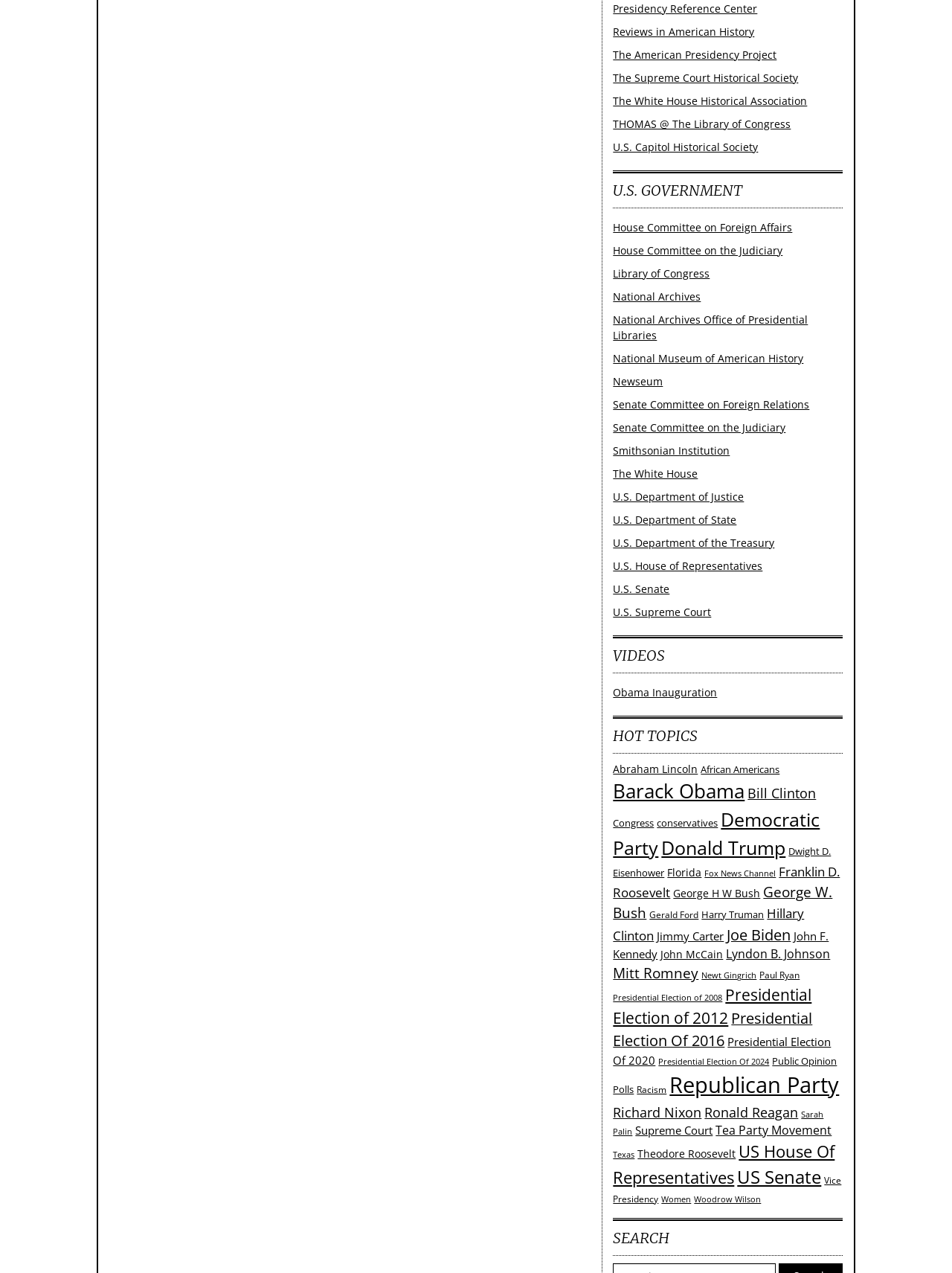Please mark the bounding box coordinates of the area that should be clicked to carry out the instruction: "Click on the link to The American Presidency Project".

[0.644, 0.037, 0.816, 0.048]